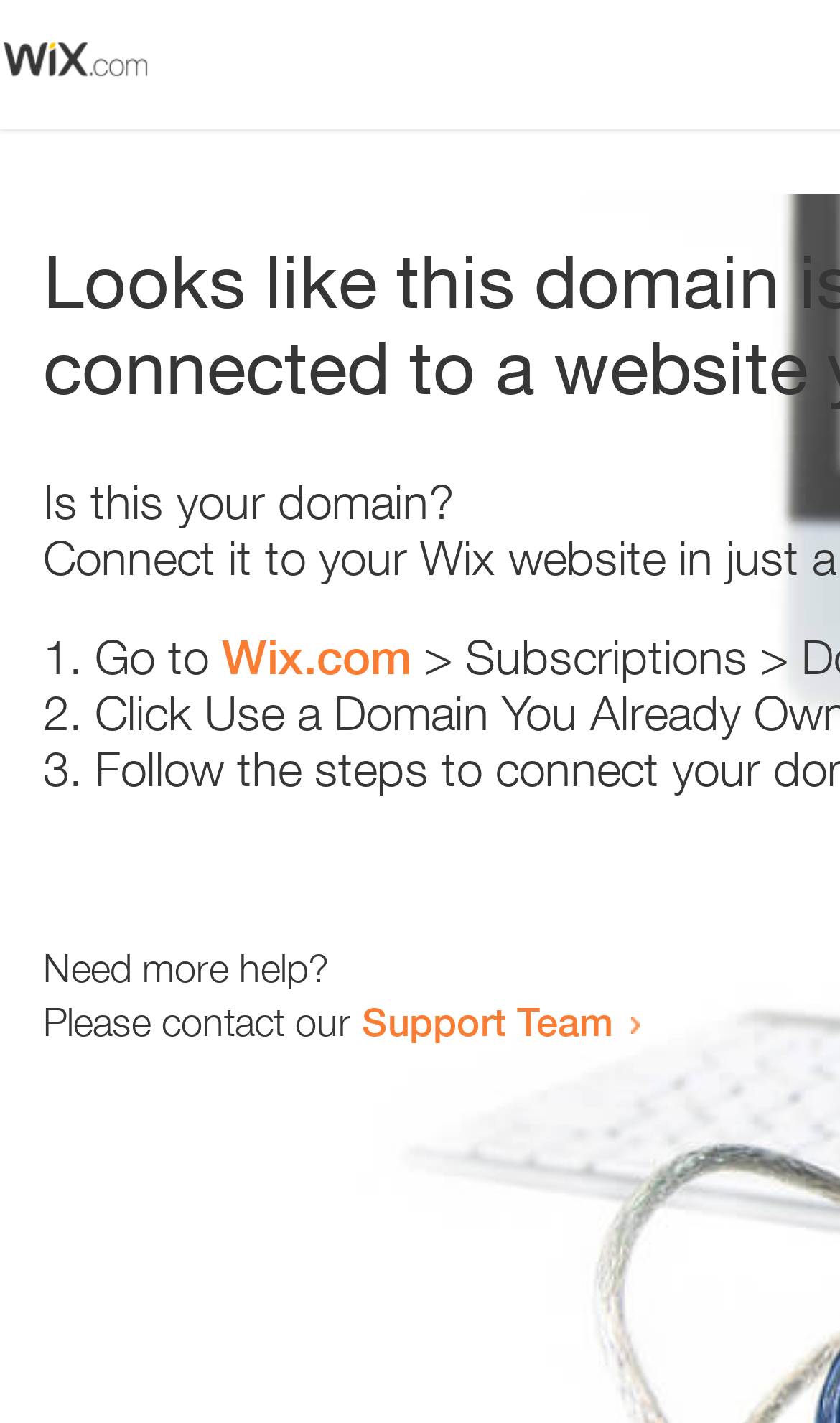What is the support team contact method?
Please use the image to provide an in-depth answer to the question.

The webpage contains a link 'Support Team' which suggests that the support team can be contacted by clicking on this link. The exact contact method is not specified, but it is likely to be an email or a contact form.